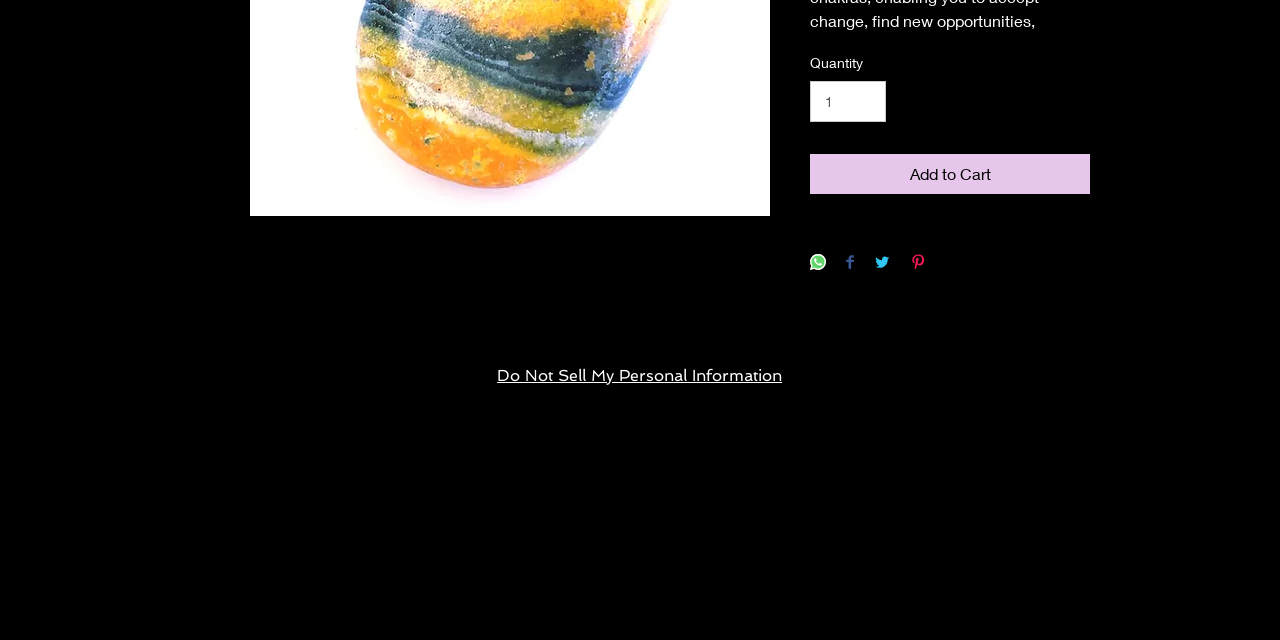Find the bounding box coordinates of the UI element according to this description: "input value="1" aria-label="Quantity" value="1"".

[0.633, 0.127, 0.692, 0.19]